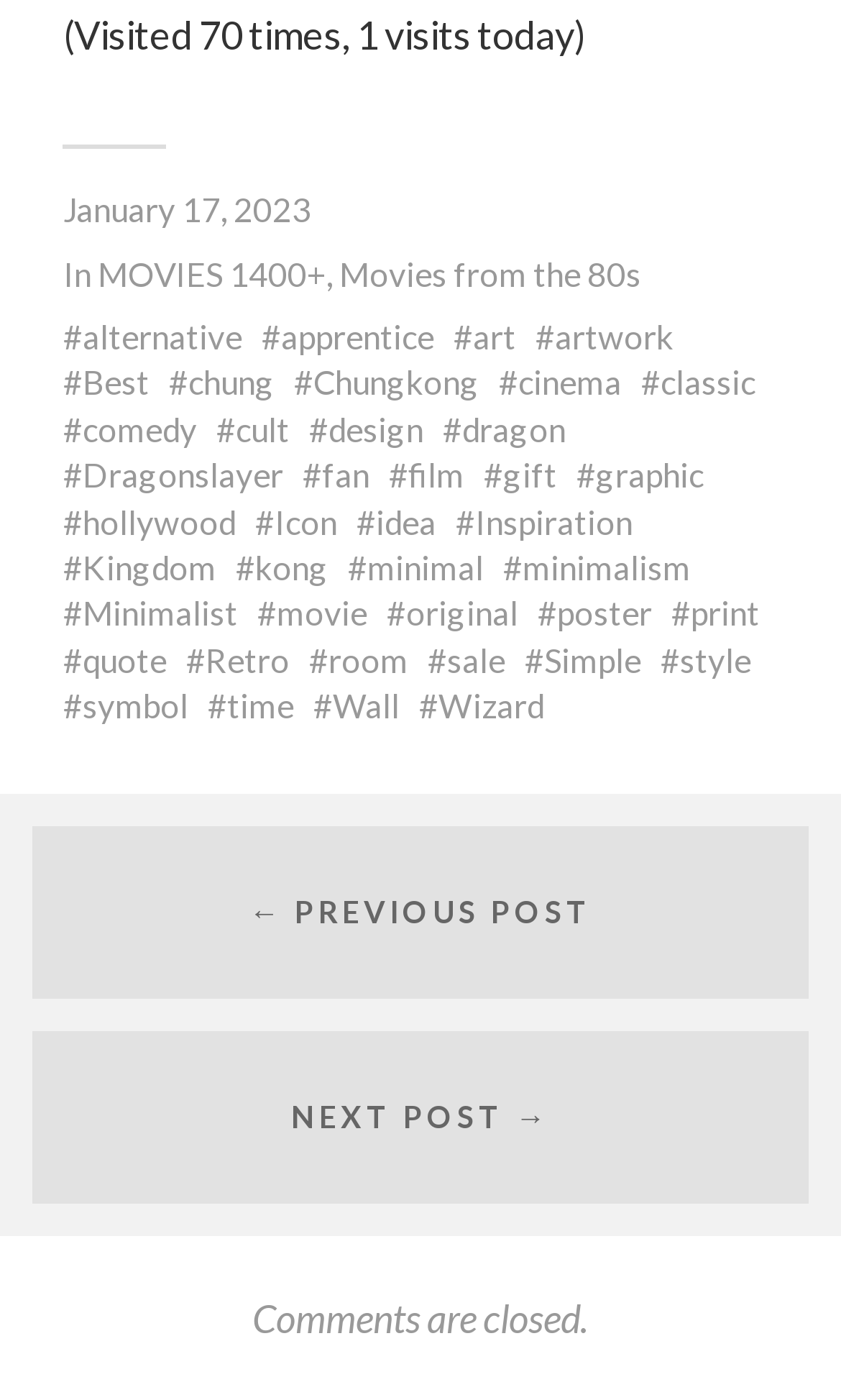Based on the element description: "gift", identify the UI element and provide its bounding box coordinates. Use four float numbers between 0 and 1, [left, top, right, bottom].

[0.575, 0.325, 0.662, 0.353]